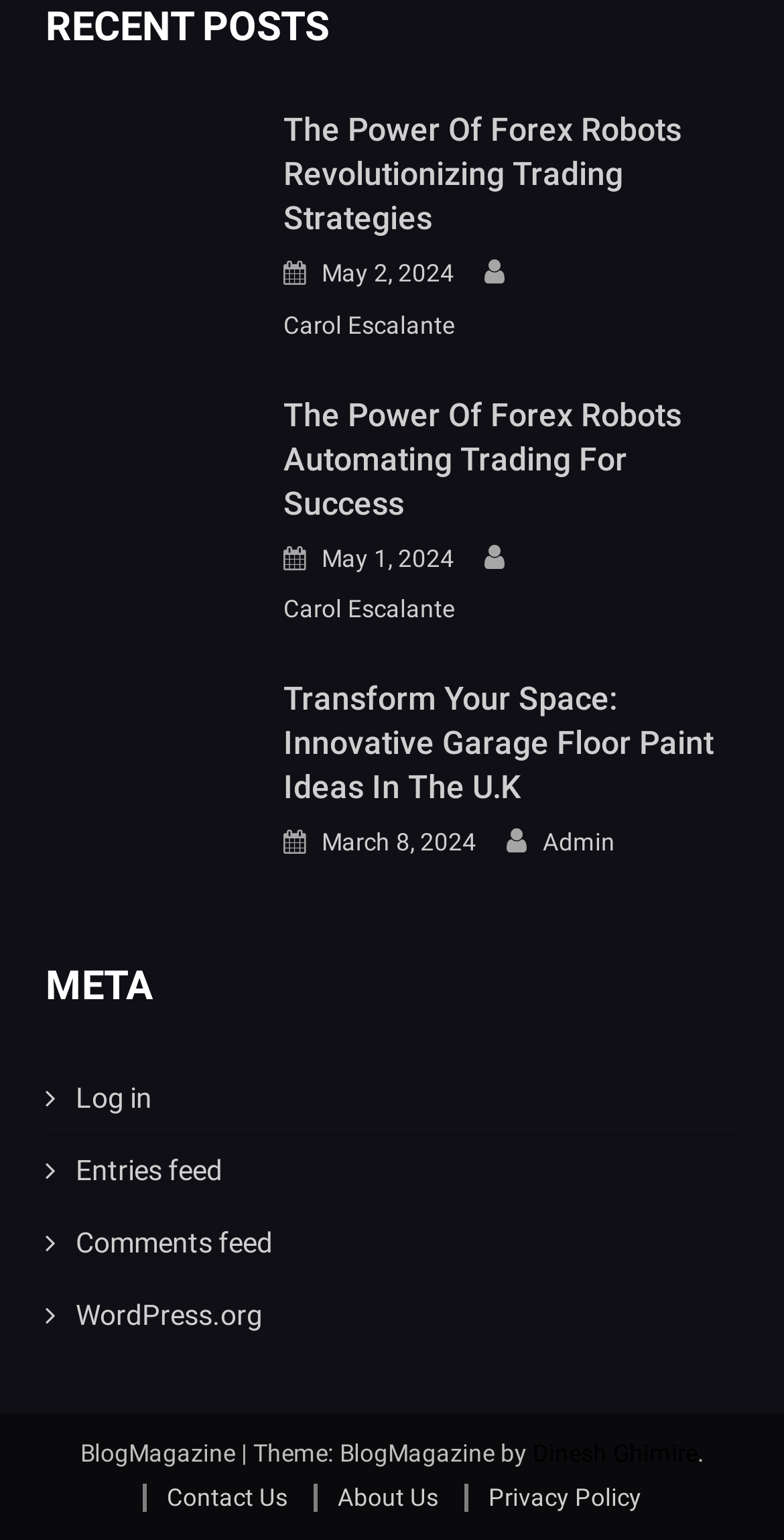Please specify the bounding box coordinates of the region to click in order to perform the following instruction: "View the blog post from 'Carol Escalante'".

[0.362, 0.198, 0.579, 0.226]